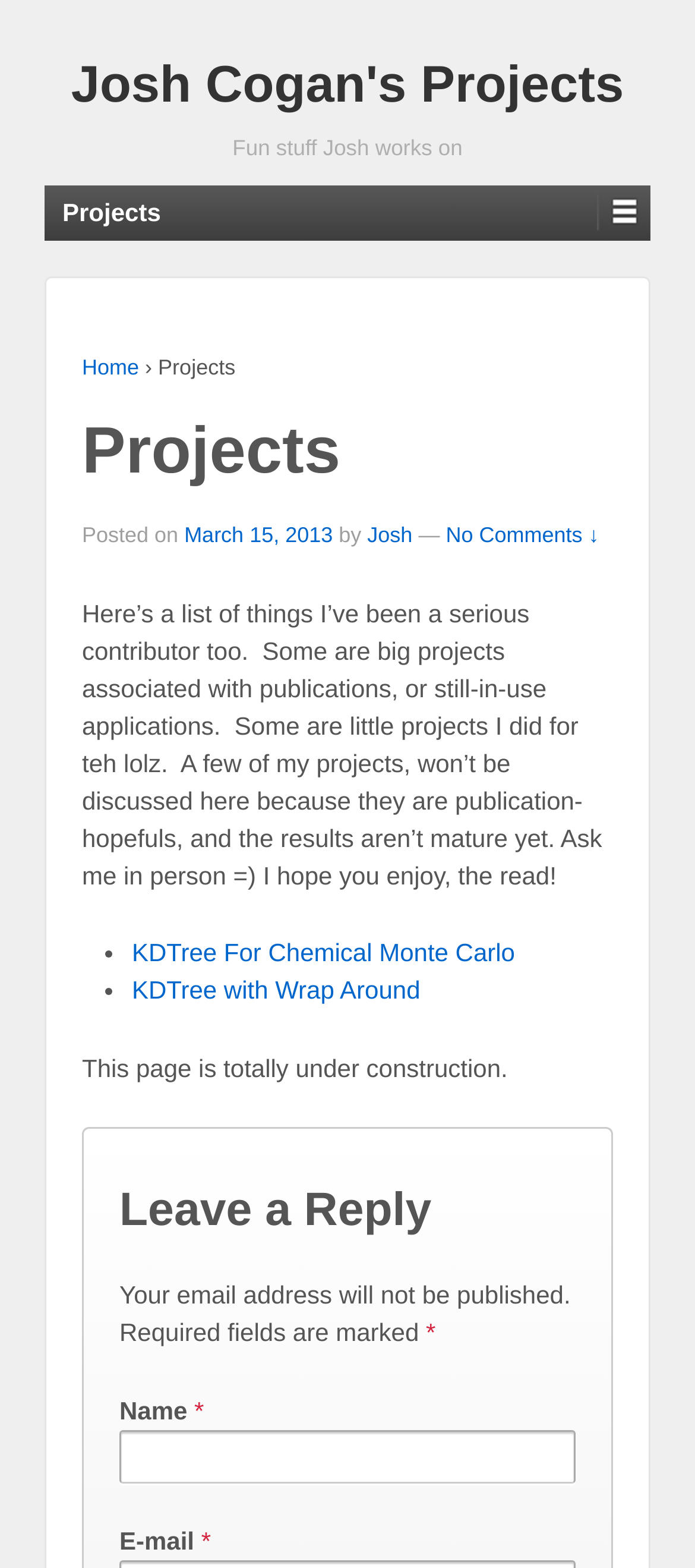Identify the bounding box coordinates for the region of the element that should be clicked to carry out the instruction: "read about KDTree For Chemical Monte Carlo". The bounding box coordinates should be four float numbers between 0 and 1, i.e., [left, top, right, bottom].

[0.19, 0.598, 0.741, 0.617]